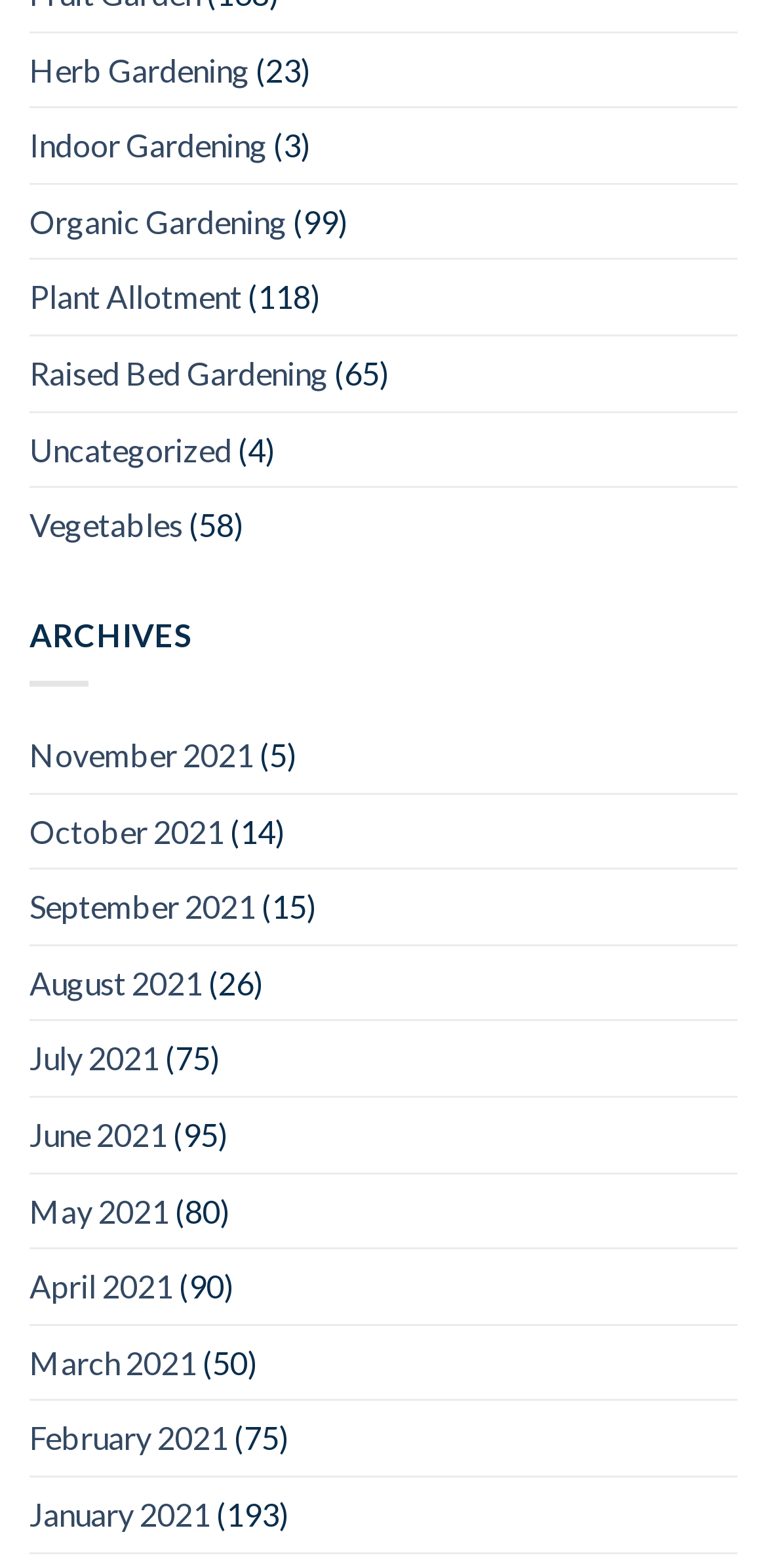What is the category with the most posts?
Using the image, provide a concise answer in one word or a short phrase.

January 2021